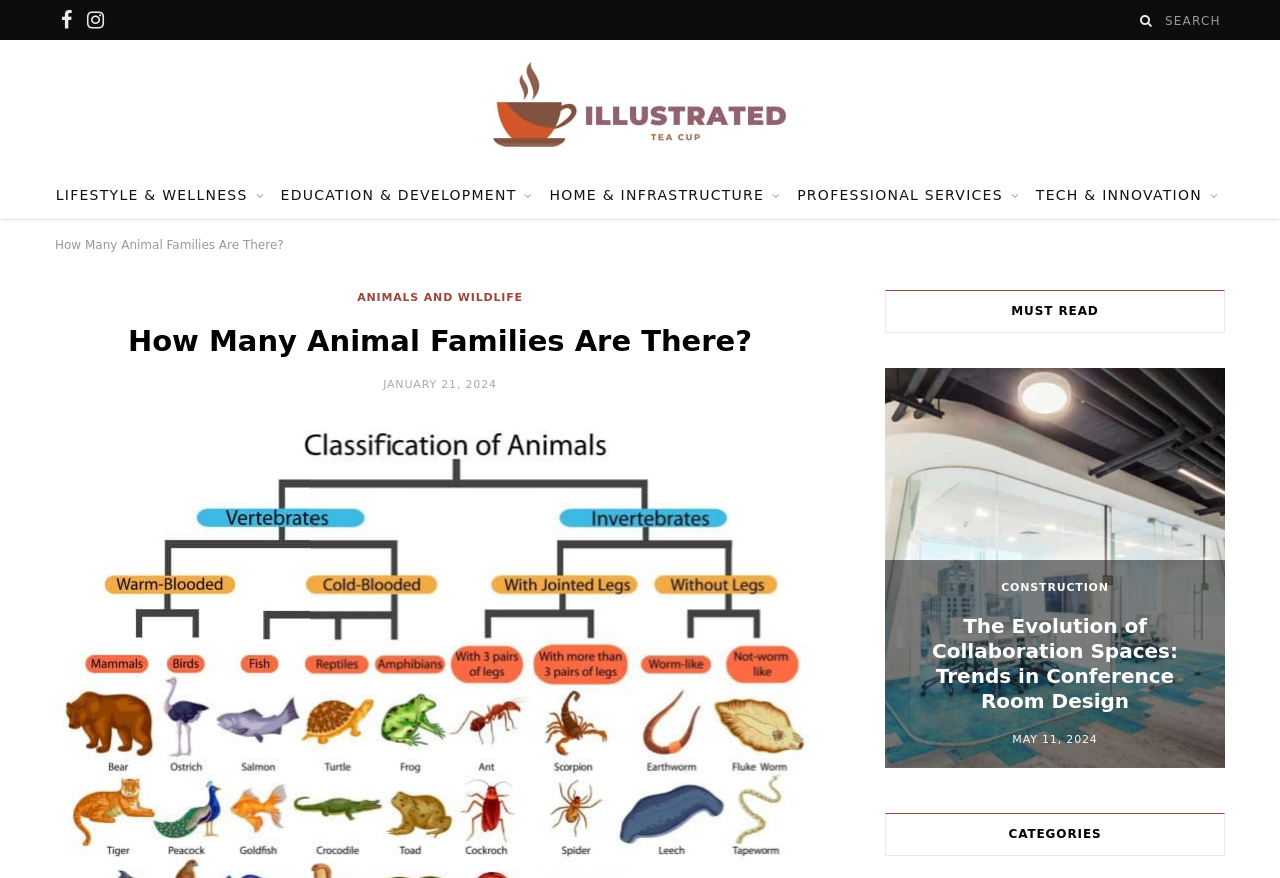Locate the bounding box of the UI element defined by this description: "name="s" placeholder="Search"". The coordinates should be given as four float numbers between 0 and 1, formatted as [left, top, right, bottom].

[0.91, 0.004, 0.957, 0.043]